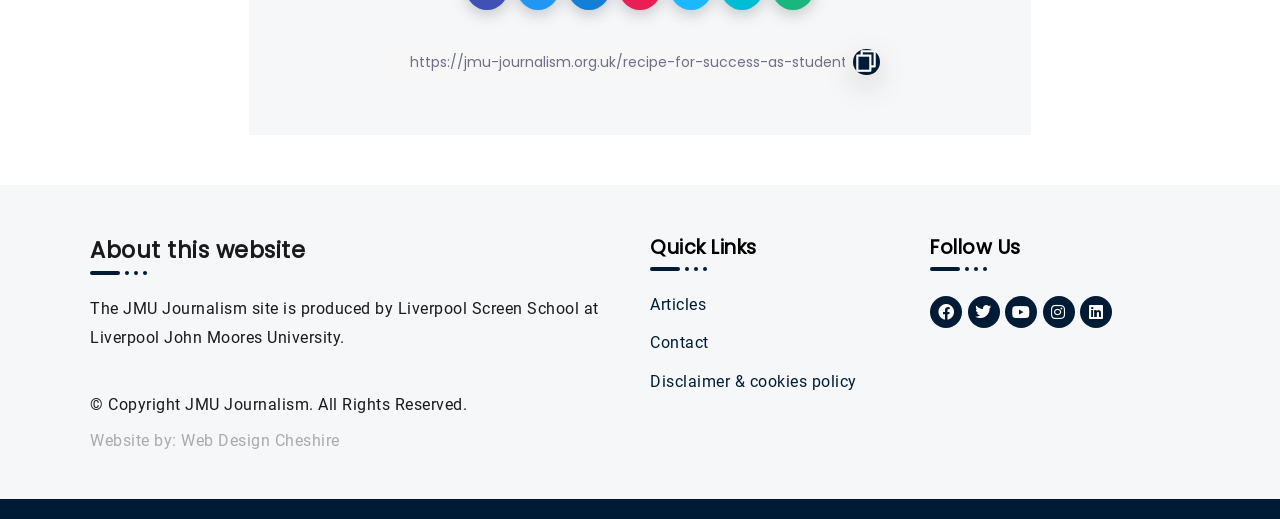Identify the bounding box coordinates of the HTML element based on this description: "Facebook".

[0.727, 0.68, 0.752, 0.742]